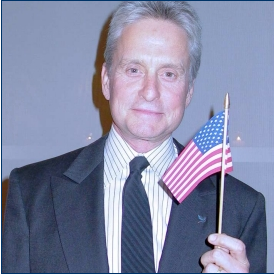List and describe all the prominent features within the image.

The image features a well-dressed man, holding a small American flag, showcasing a warm smile. He is wearing a black suit with a white dress shirt and a black tie, exuding an air of elegance and charm. The background is softly blurred, focusing attention on him and the flag he proudly displays. This depiction evokes a sense of patriotism and celebration, suggesting a formal event or gathering where national pride is highlighted. The man’s confident demeanor and the American flag combine to create a powerful image reflecting pride and honor.